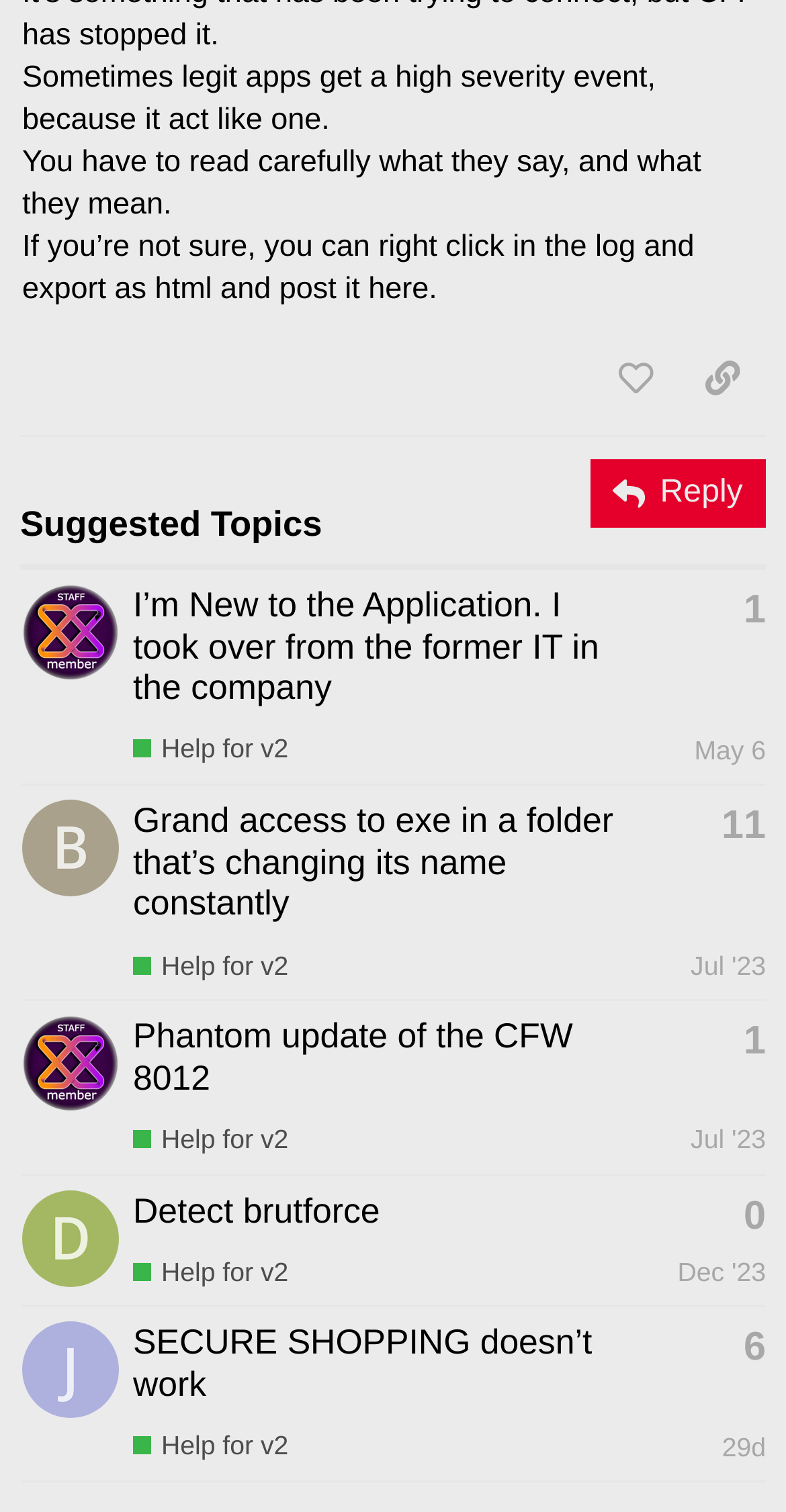Could you specify the bounding box coordinates for the clickable section to complete the following instruction: "Click the 'Reply' button"?

[0.751, 0.303, 0.974, 0.349]